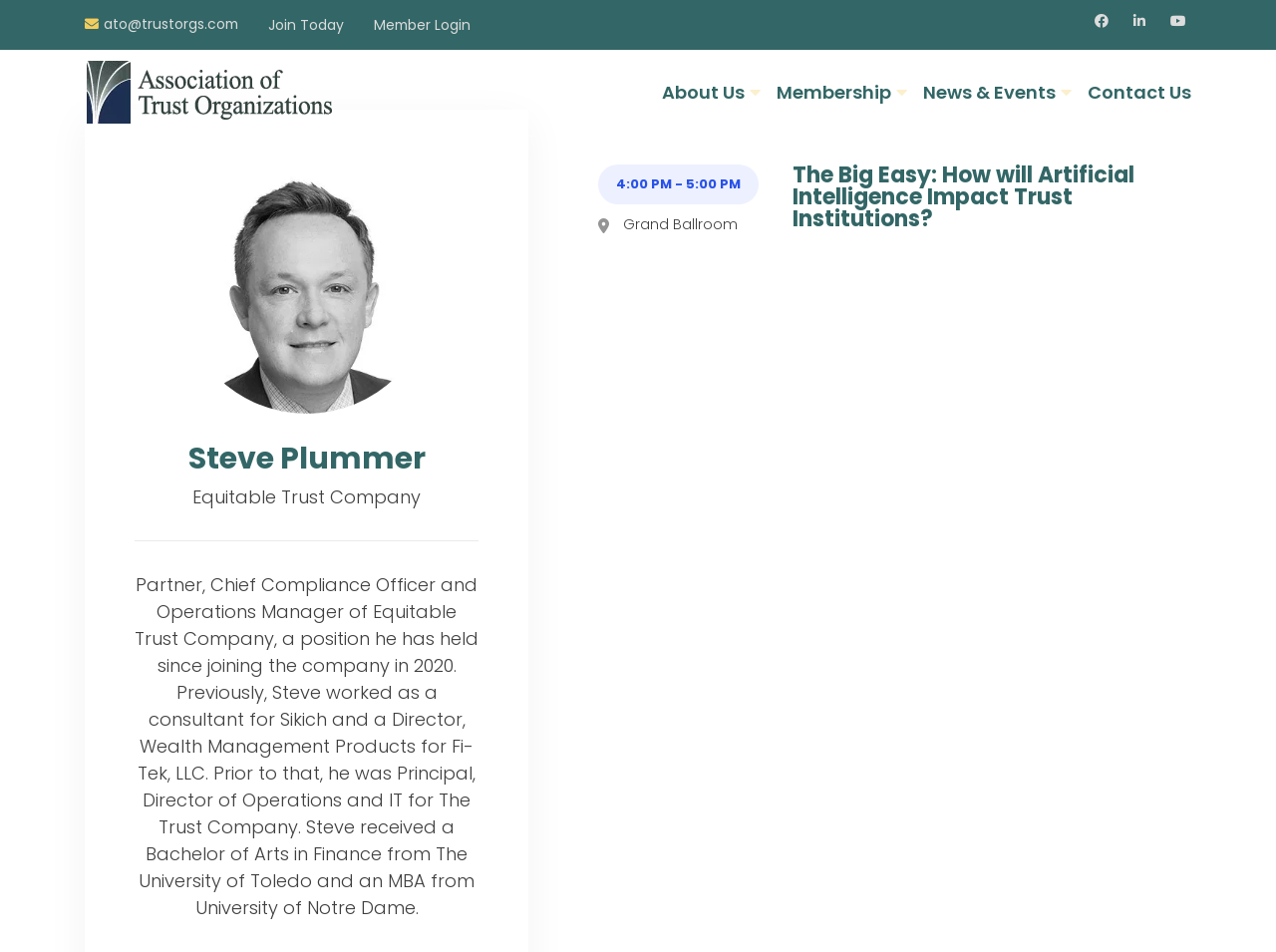Determine the bounding box coordinates of the section to be clicked to follow the instruction: "Learn more about membership". The coordinates should be given as four float numbers between 0 and 1, formatted as [left, top, right, bottom].

[0.609, 0.052, 0.711, 0.141]